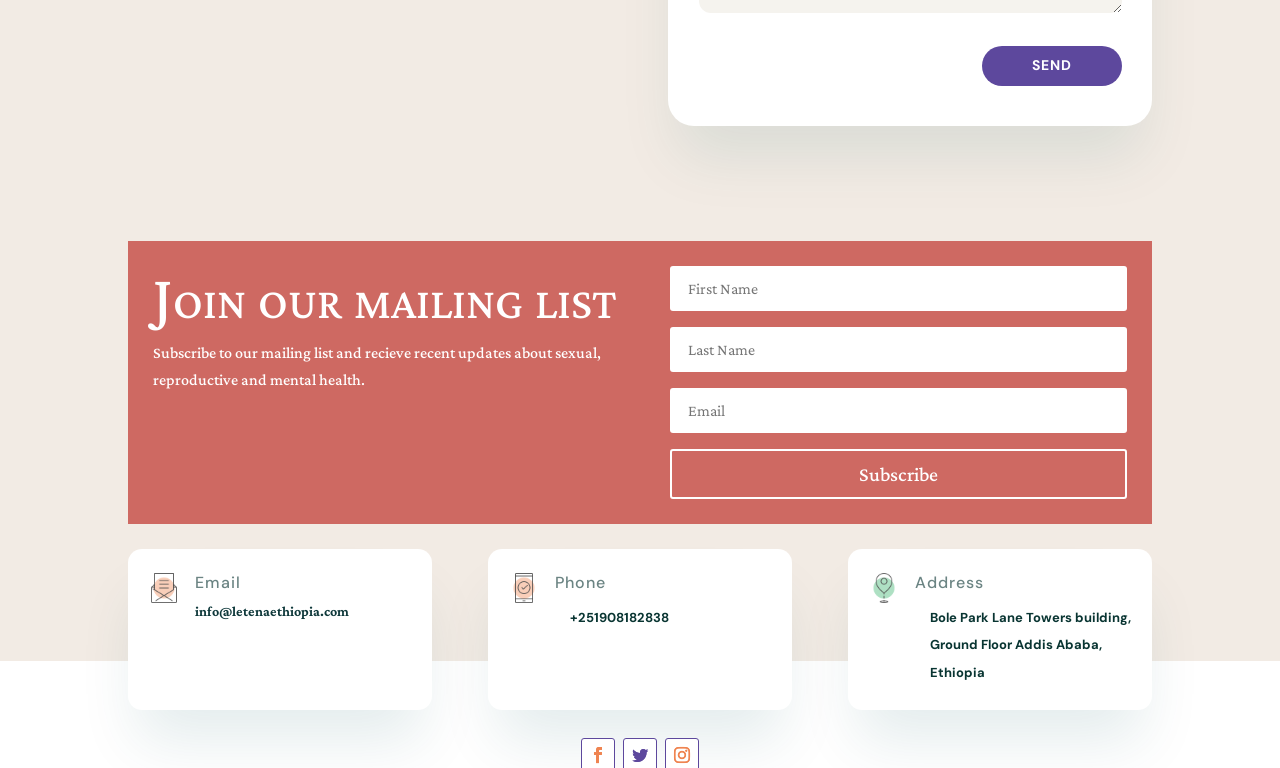How many textboxes are available for input?
From the image, respond using a single word or phrase.

3